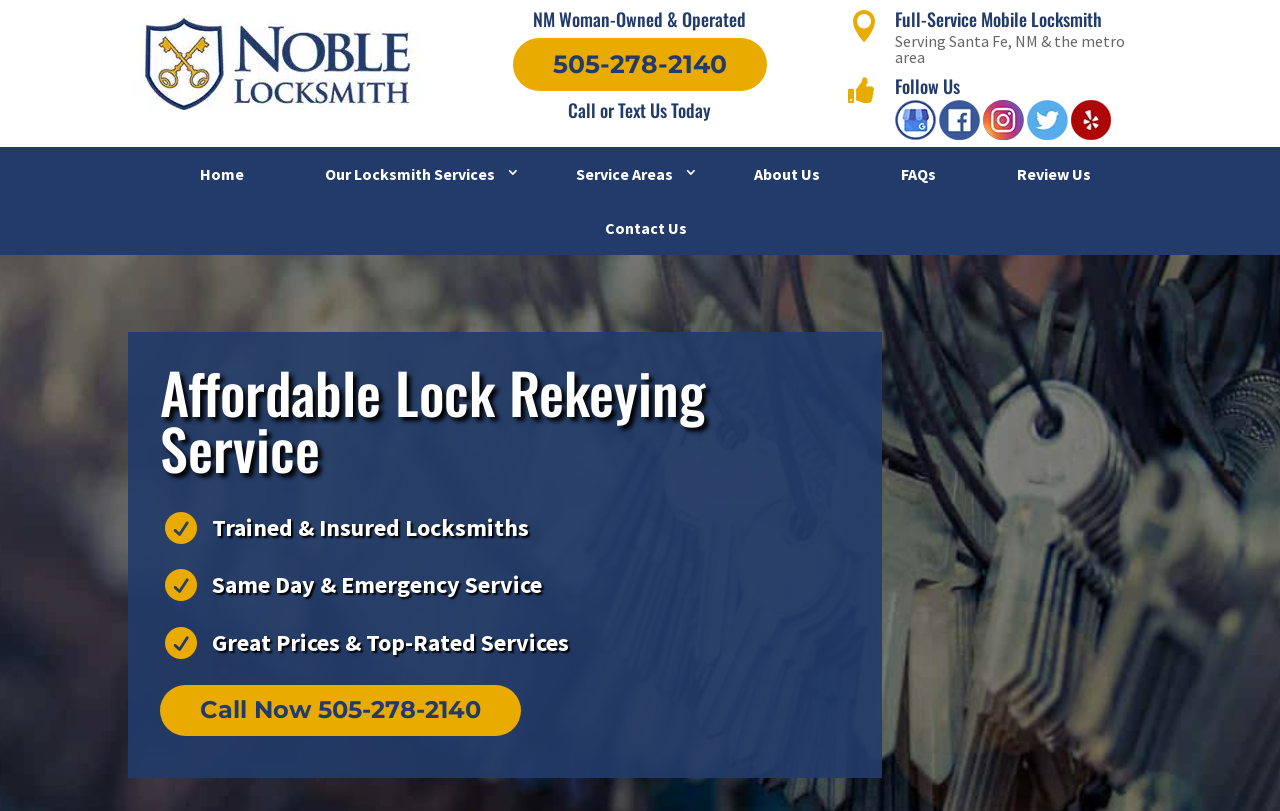Provide a short, one-word or phrase answer to the question below:
What services does the locksmith company offer?

Lock rekeying and more